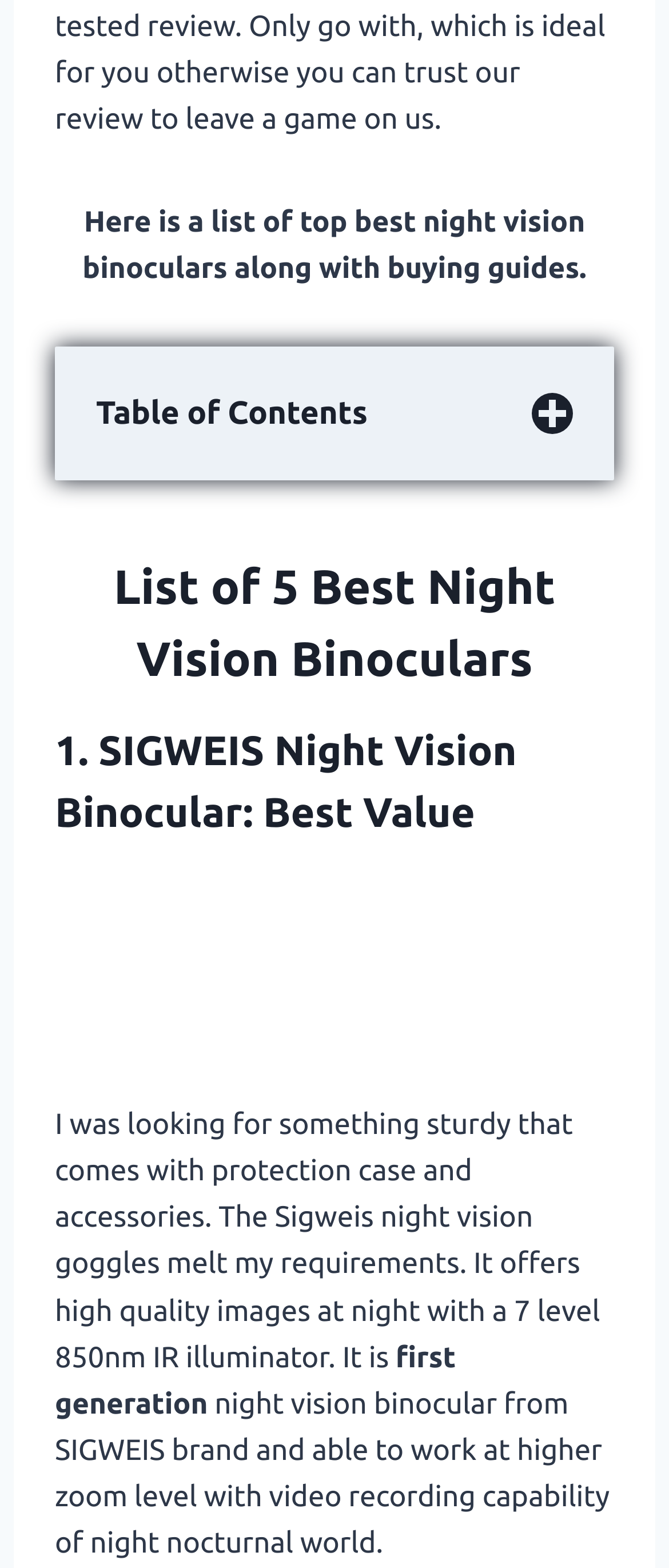What is the purpose of the buying guides on this webpage?
Kindly answer the question with as much detail as you can.

The buying guides on this webpage appear to be intended to help readers choose the best night vision binocular for their needs, with factors such as manufacture quality, weather resistance, and cost effectiveness being considered.